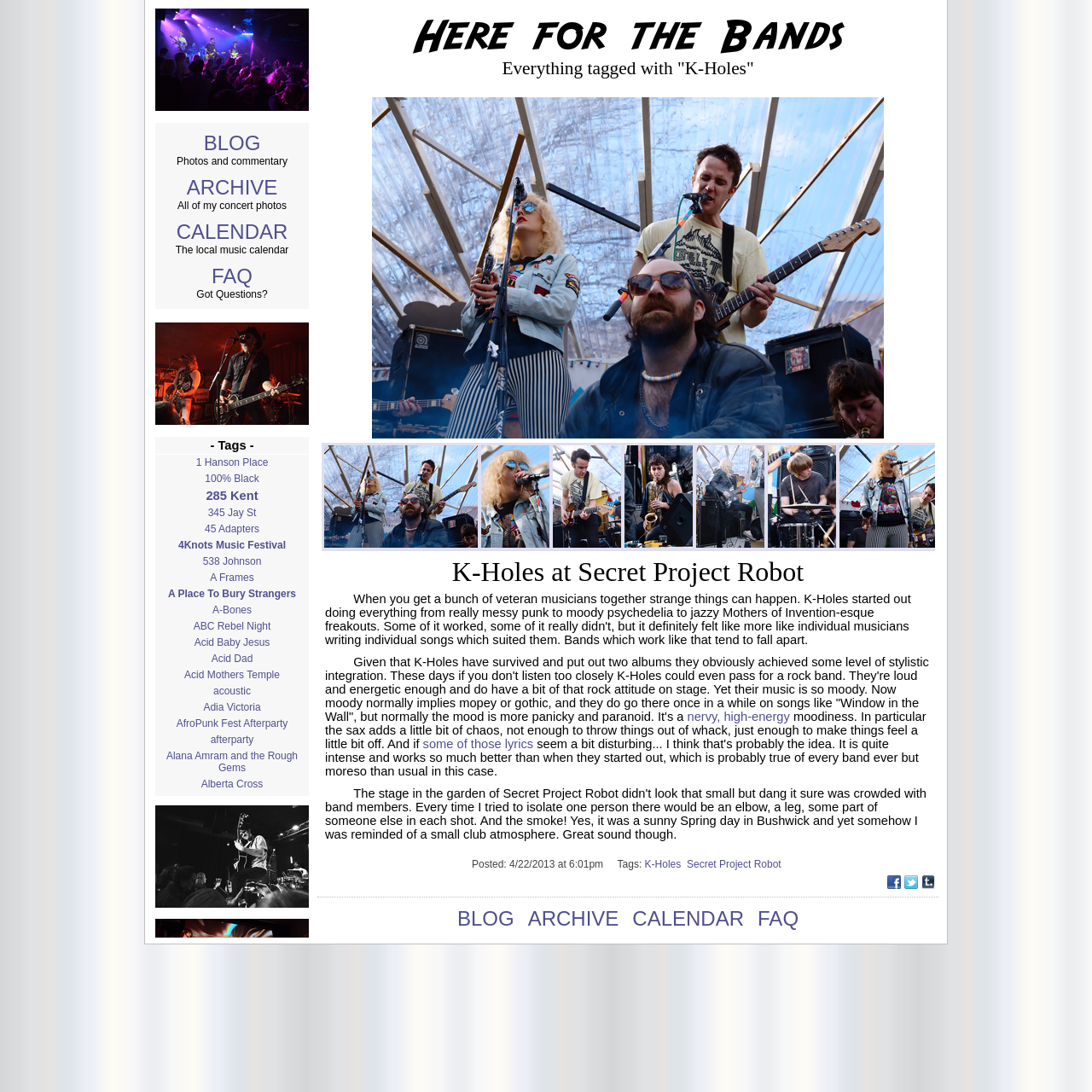Determine the bounding box coordinates of the clickable region to carry out the instruction: "View the 'K-Holes at Secret Project Robot' photo".

[0.341, 0.089, 0.809, 0.402]